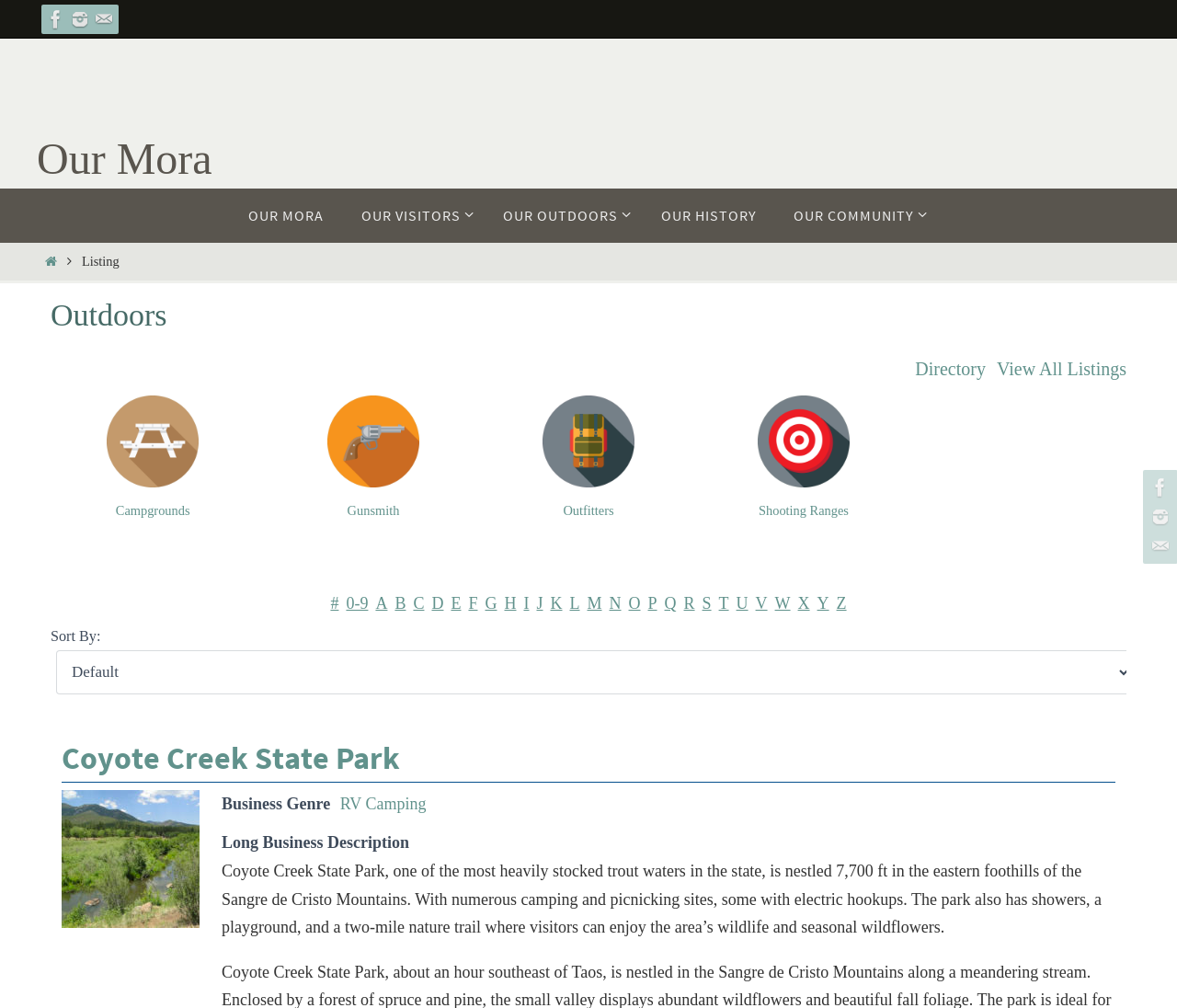Respond to the question below with a single word or phrase:
How many miles is the nature trail at the state park?

two-mile